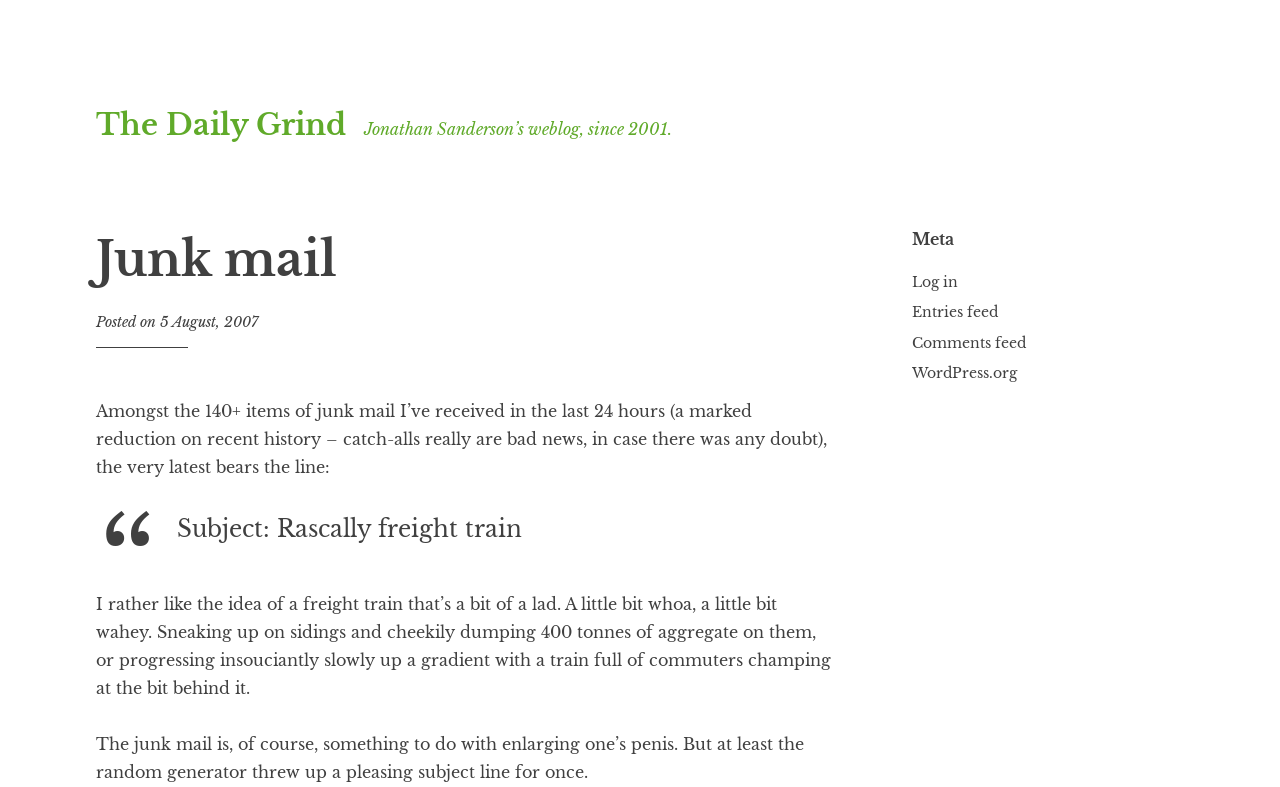Give an extensive and precise description of the webpage.

This webpage is a blog post titled "Junk mail" from "The Daily Grind" weblog. At the top, there is a link to "Skip to content" followed by a link to the blog's title "The Daily Grind". Below that, there is a brief description of the blog, stating that it is Jonathan Sanderson's weblog since 2001.

The main content of the blog post is divided into several sections. The first section has a heading "Junk mail" and mentions the date "5 August, 2007" and the author "Jonathan Sanderson". Below that, there is a paragraph of text discussing the author's experience with junk mail, specifically a recent piece of mail that caught their attention.

The next section is a blockquote, which contains a quote from the junk mail, with the subject line "Rascally freight train". Following that, there are two more paragraphs of text, where the author shares their thoughts on the idea of a freight train and then reveals that the junk mail is actually an advertisement for penis enlargement.

On the right side of the page, there is a complementary section with a heading "Meta". This section contains several links, including "Log in", "Entries feed", "Comments feed", and "WordPress.org".